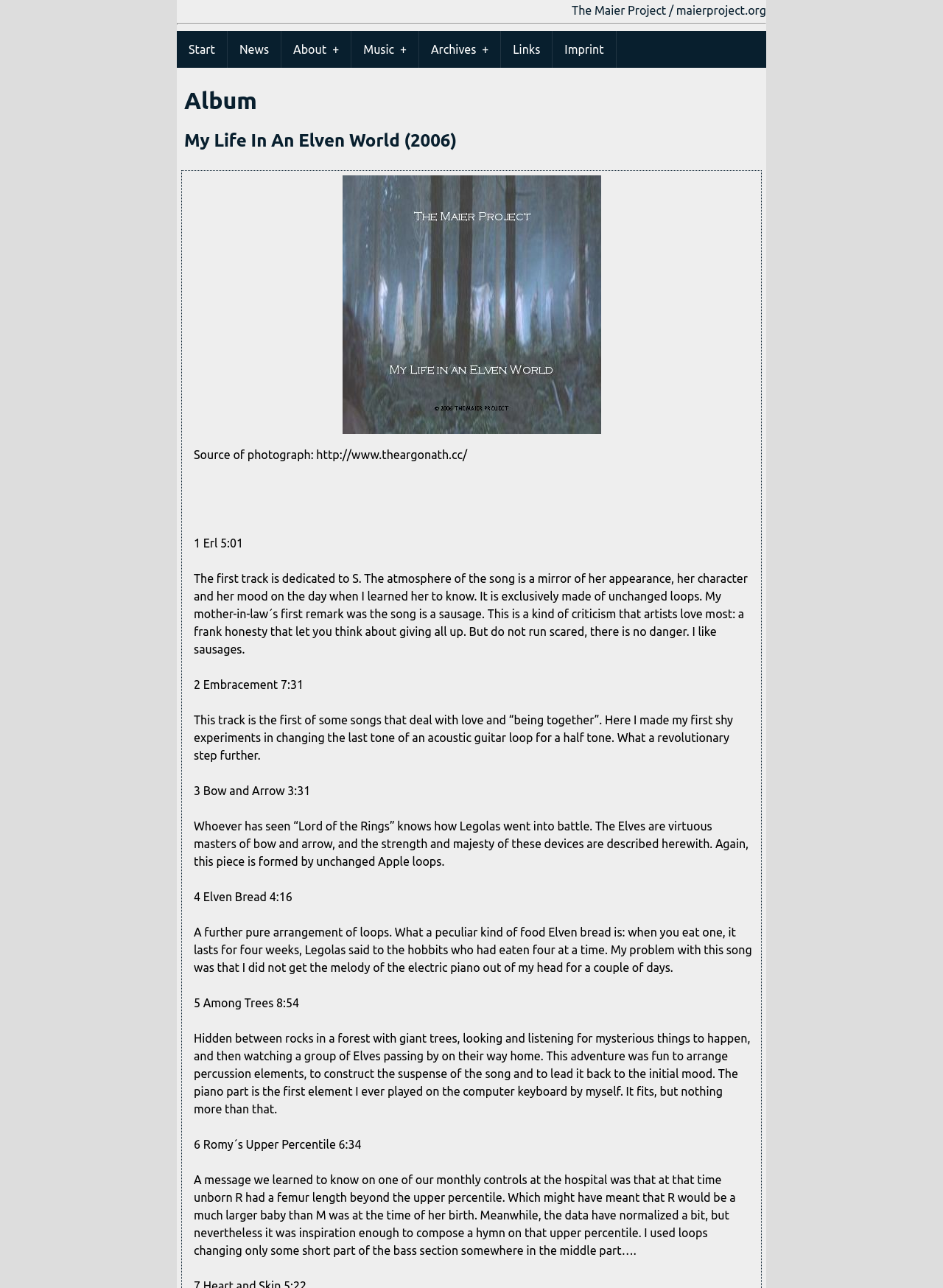Please determine the bounding box of the UI element that matches this description: Music. The coordinates should be given as (top-left x, top-left y, bottom-right x, bottom-right y), with all values between 0 and 1.

[0.373, 0.024, 0.444, 0.053]